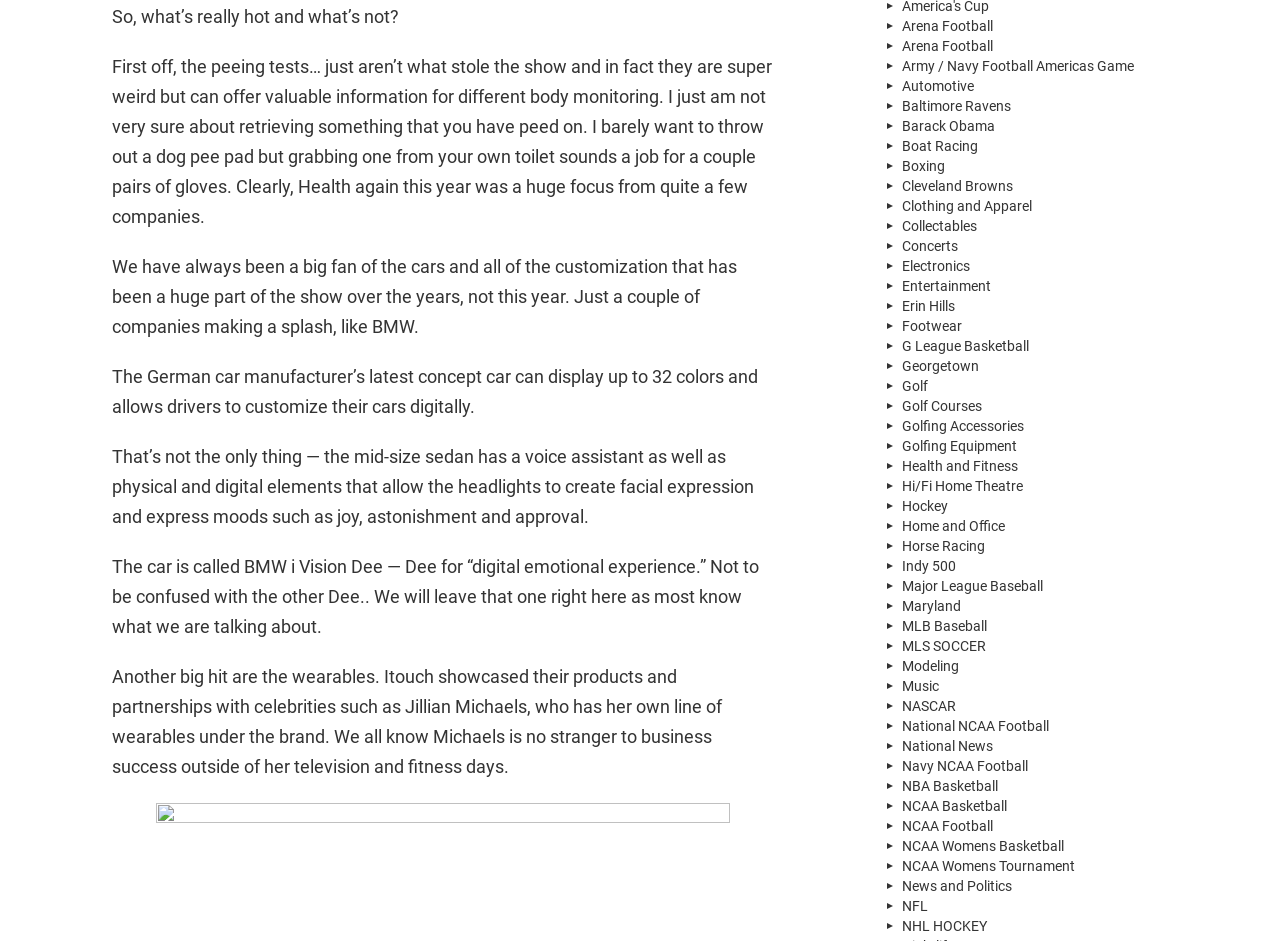Identify the bounding box coordinates of the section to be clicked to complete the task described by the following instruction: "Explore 'PRACTICE AREAS'". The coordinates should be four float numbers between 0 and 1, formatted as [left, top, right, bottom].

None